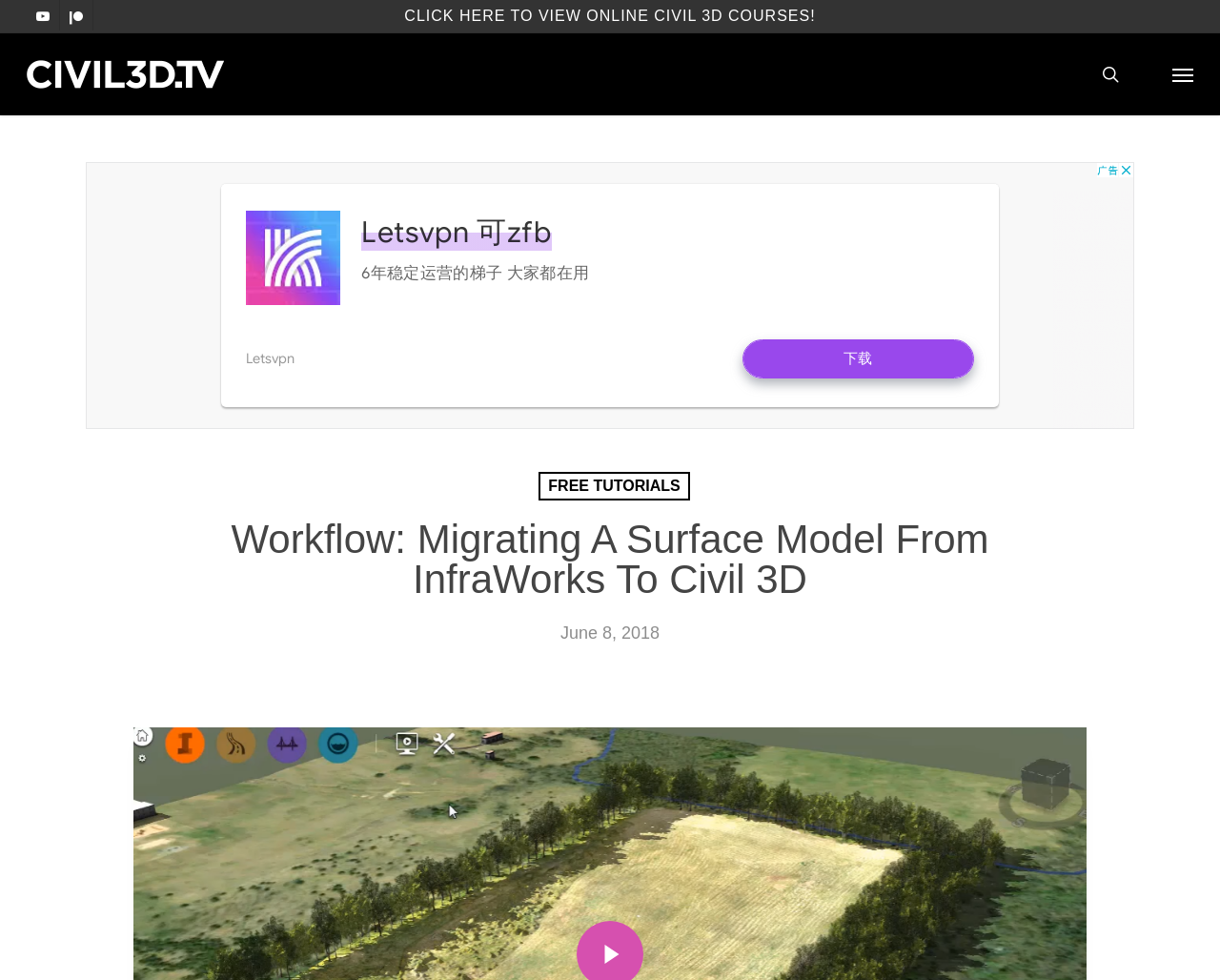Provide a thorough and detailed response to the question by examining the image: 
What is the text of the call-to-action link?

I found the call-to-action link by looking at the links on the webpage and found the one with the text 'FREE TUTORIALS'.